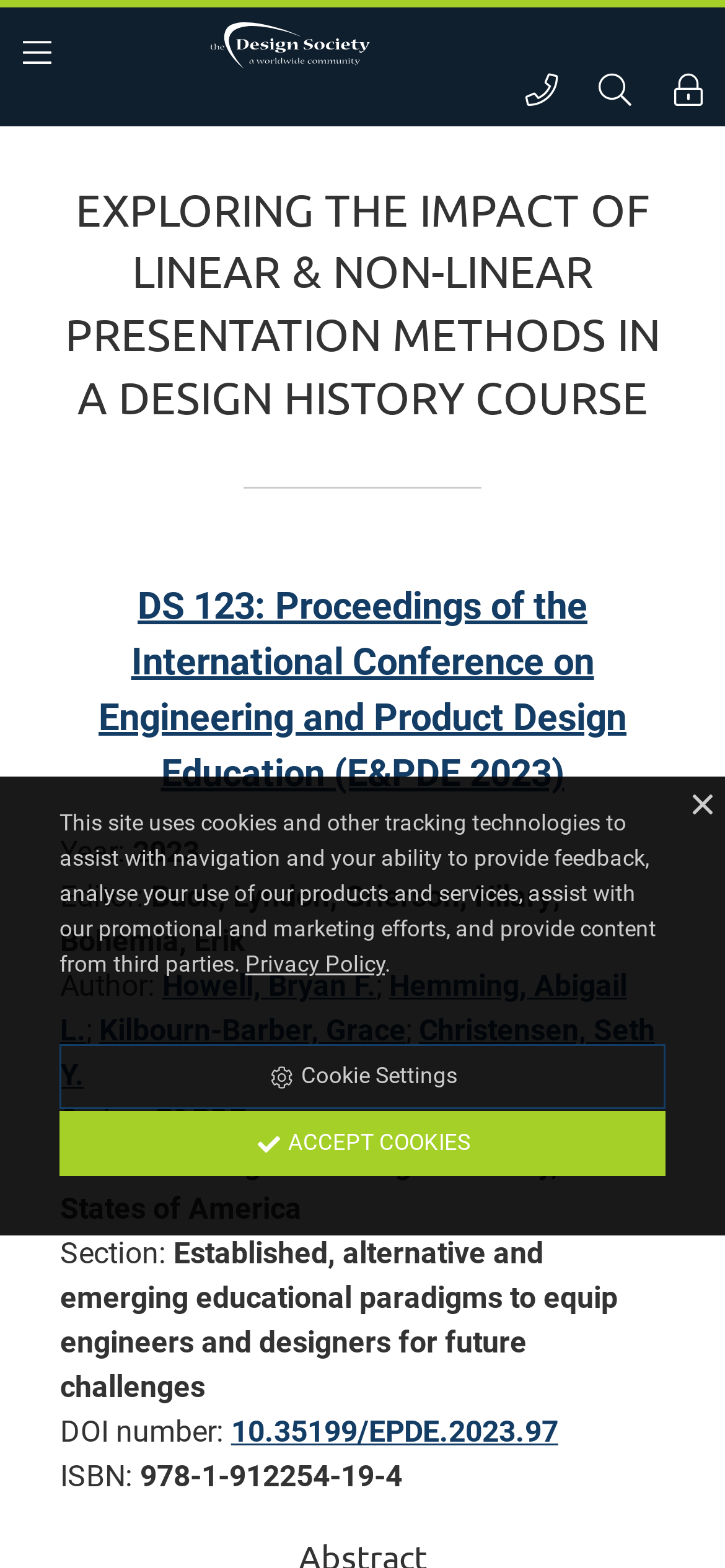Locate the bounding box coordinates of the clickable part needed for the task: "view author information of Howell, Bryan F.".

[0.224, 0.617, 0.519, 0.64]